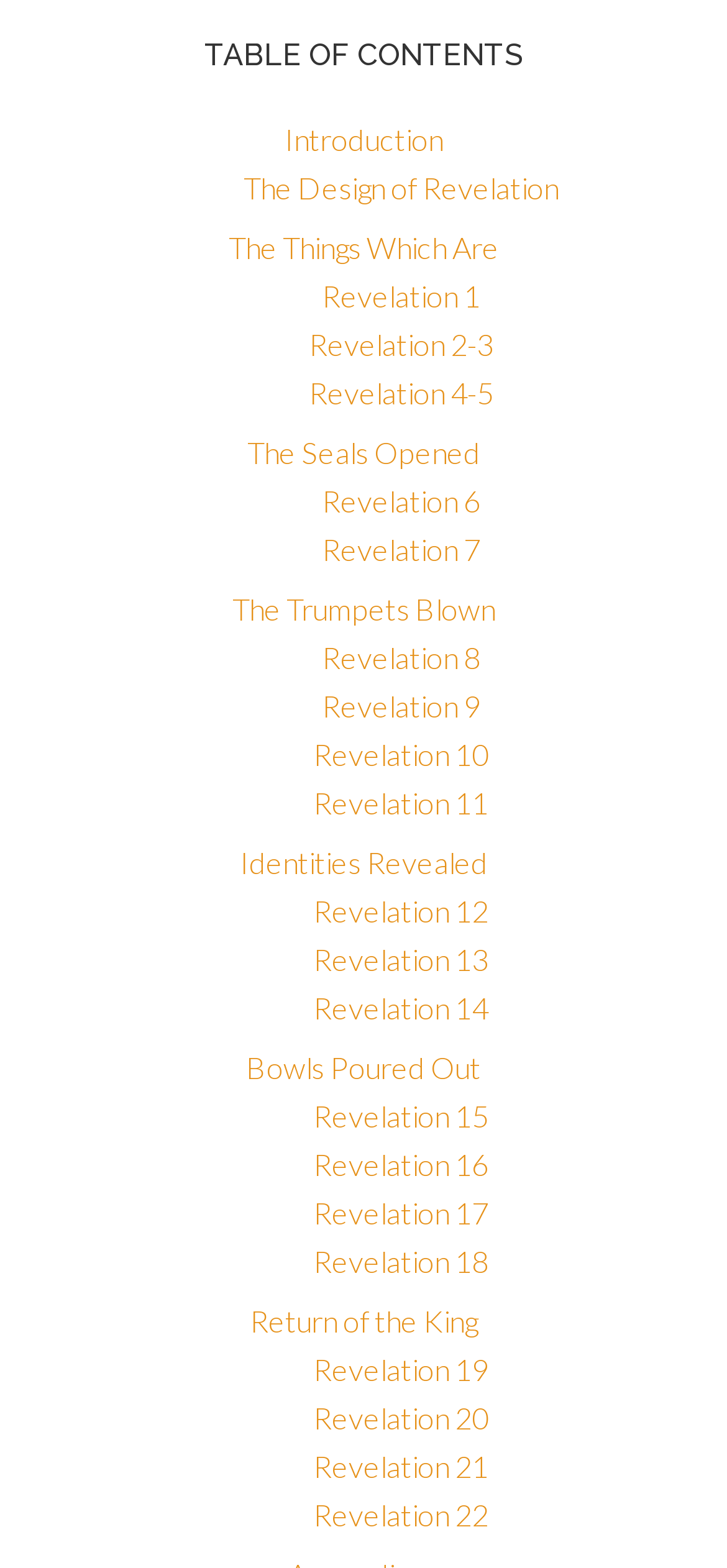Give a concise answer using one word or a phrase to the following question:
What is the title of the first link on the webpage?

Introduction